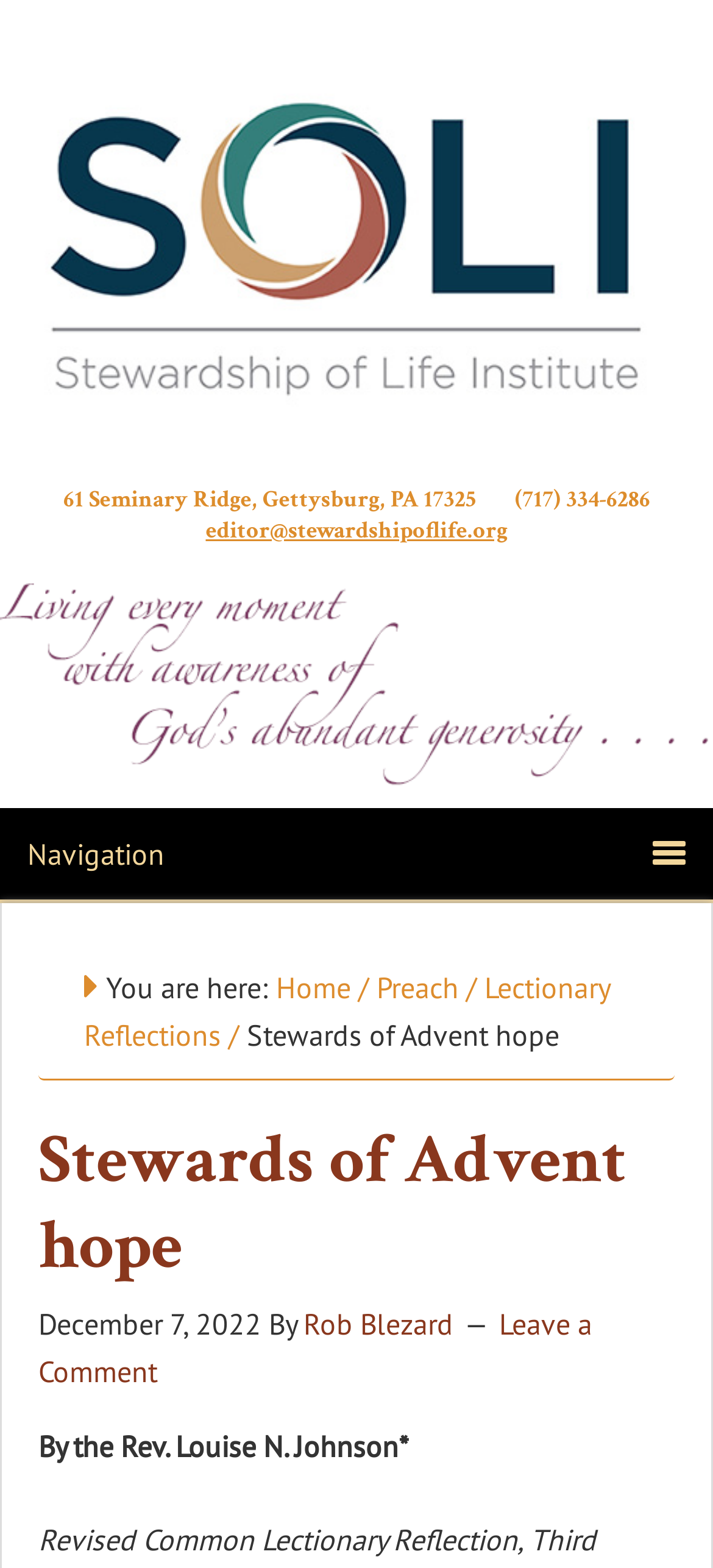Who is the author of the current article?
Make sure to answer the question with a detailed and comprehensive explanation.

I found the author by looking at the link element with the bounding box coordinates [0.426, 0.832, 0.636, 0.856] which contains the author's name.